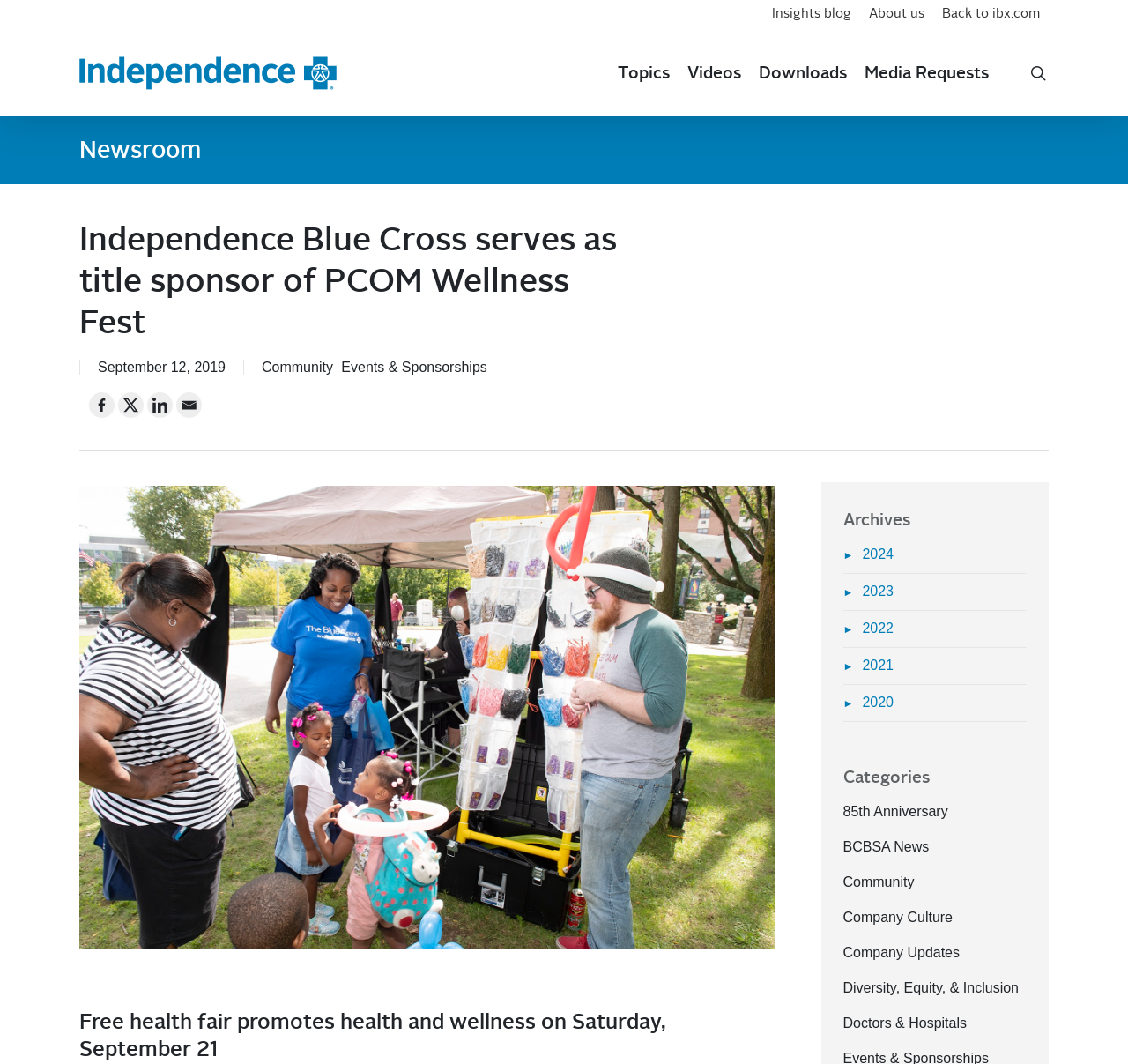Identify and provide the bounding box coordinates of the UI element described: "alt="IBX Newsroom"". The coordinates should be formatted as [left, top, right, bottom], with each number being a float between 0 and 1.

[0.07, 0.051, 0.298, 0.086]